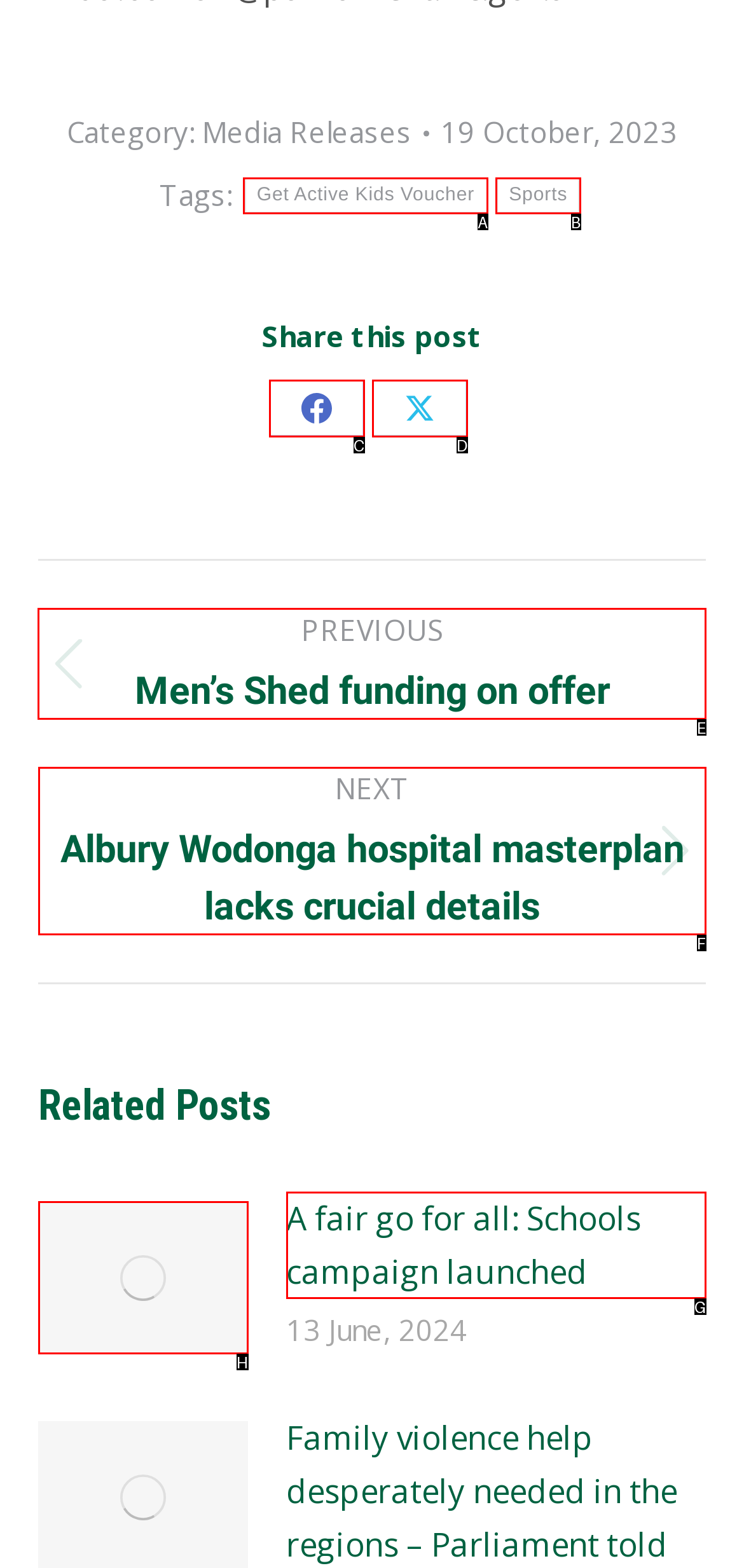Select the appropriate bounding box to fulfill the task: Go to Previous post Respond with the corresponding letter from the choices provided.

E